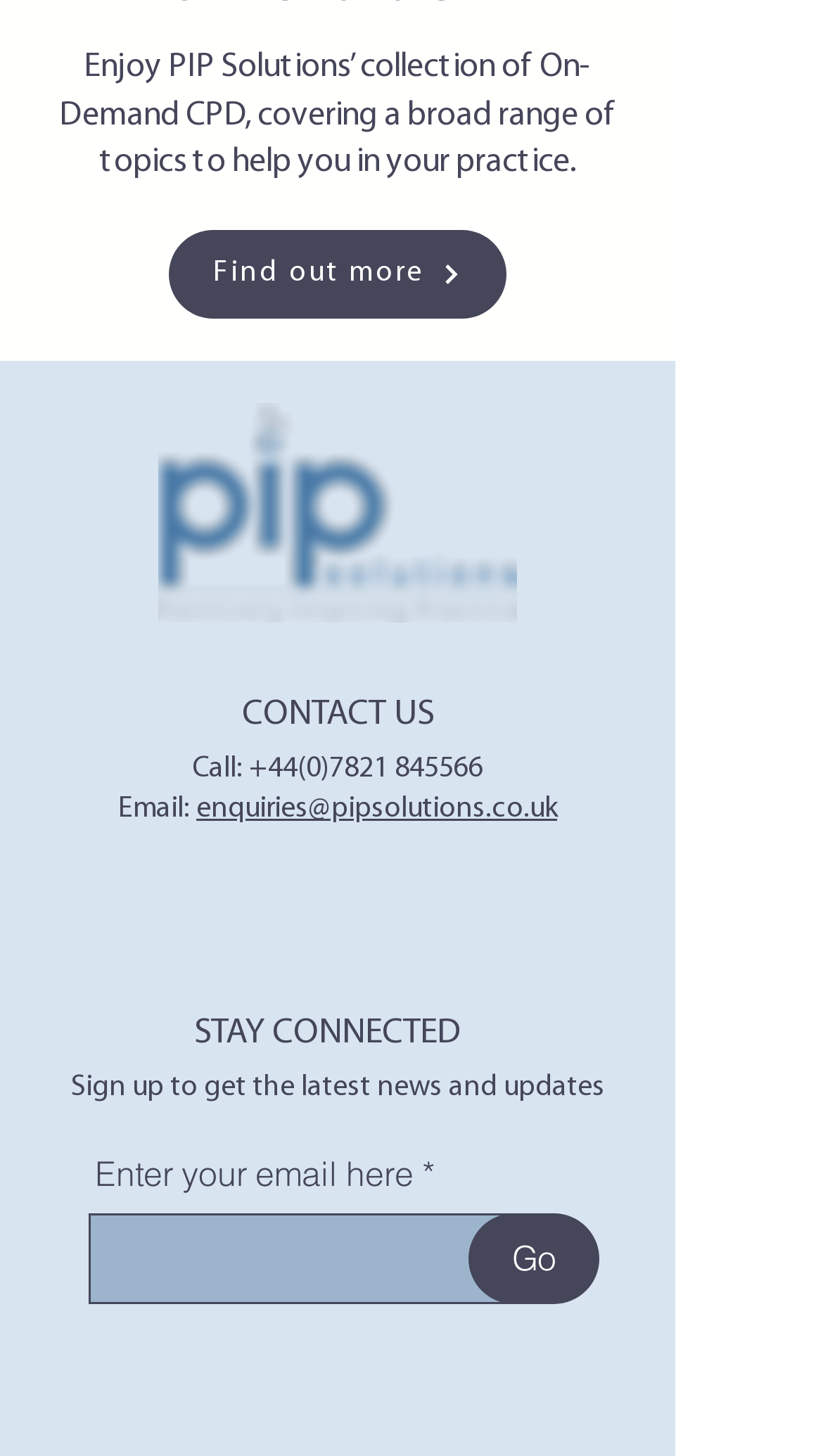Identify the bounding box coordinates of the clickable region necessary to fulfill the following instruction: "Find out more about PIP Solutions". The bounding box coordinates should be four float numbers between 0 and 1, i.e., [left, top, right, bottom].

[0.205, 0.157, 0.615, 0.218]